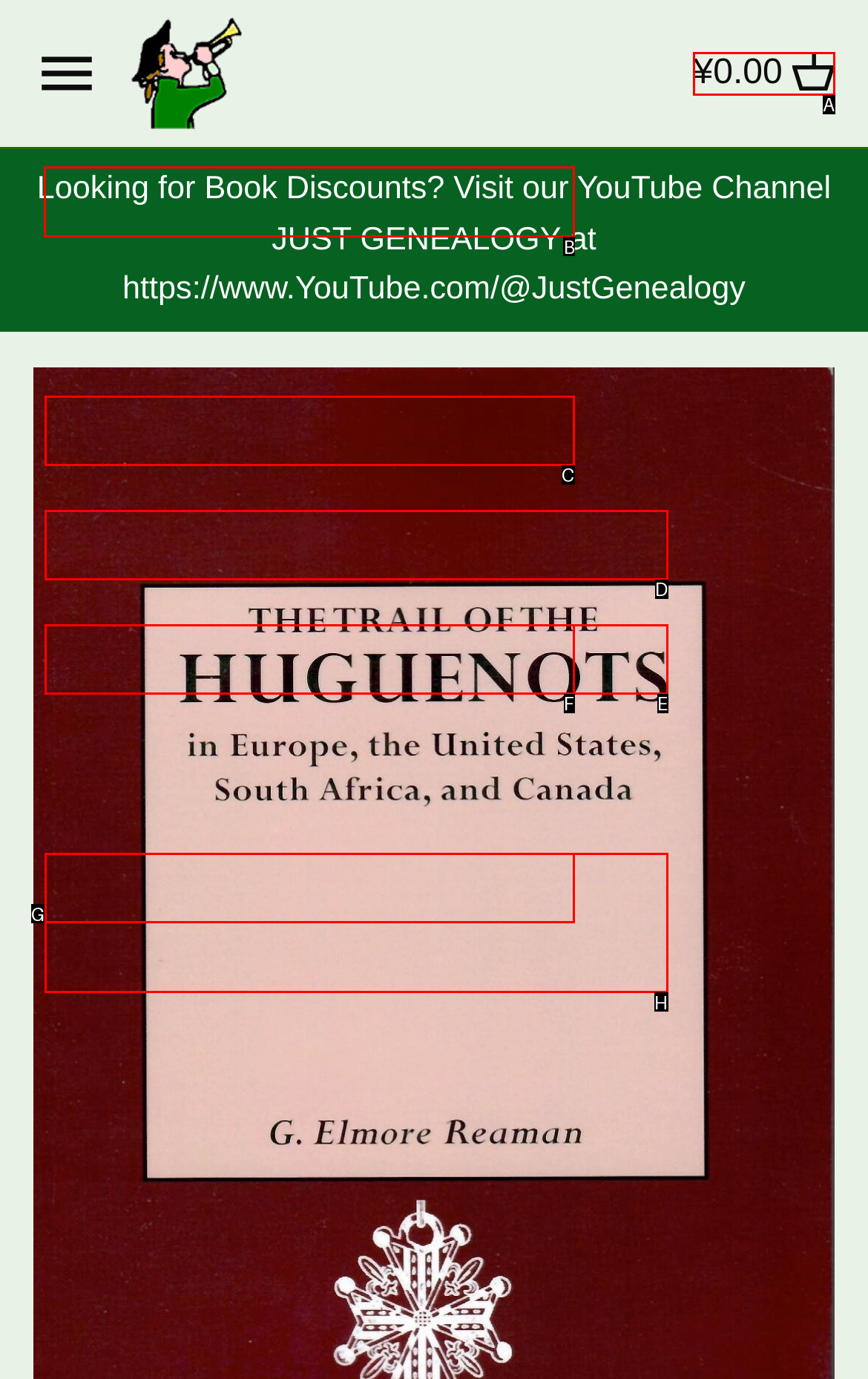Given the task: Explore Alabama books, point out the letter of the appropriate UI element from the marked options in the screenshot.

B